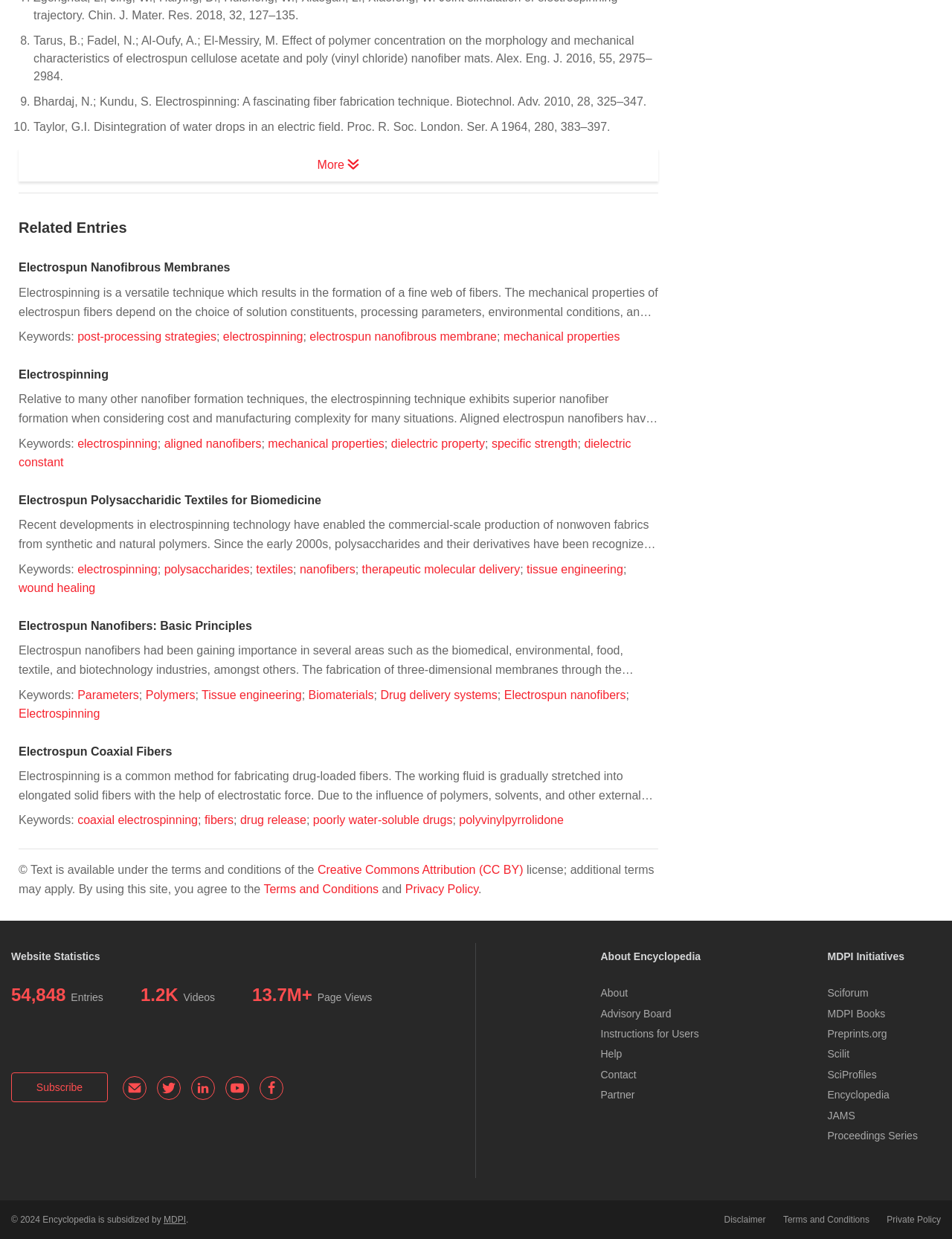What is electrospinning?
From the image, respond using a single word or phrase.

a versatile technique